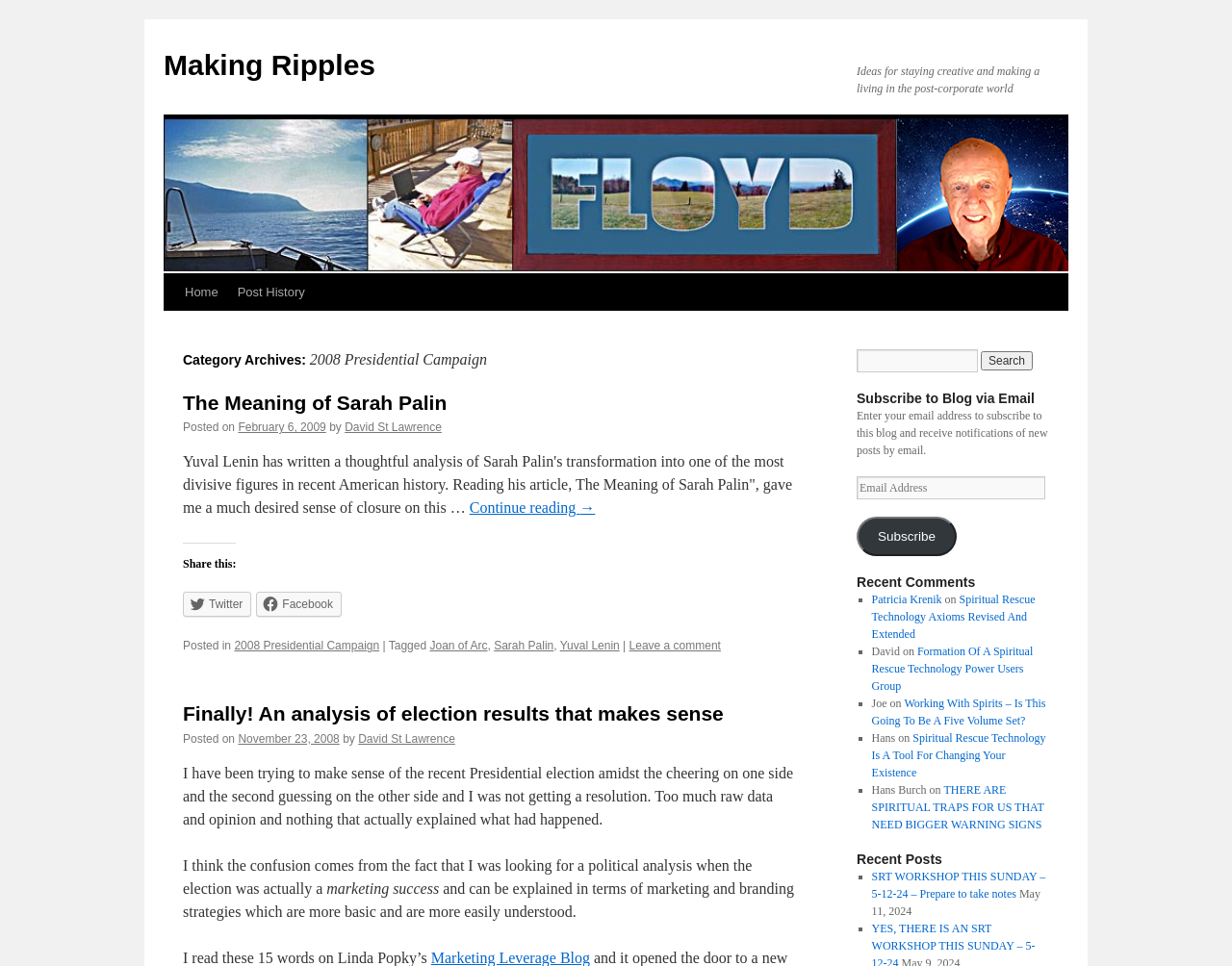Please specify the bounding box coordinates of the region to click in order to perform the following instruction: "Subscribe to the blog via email".

[0.695, 0.493, 0.848, 0.517]